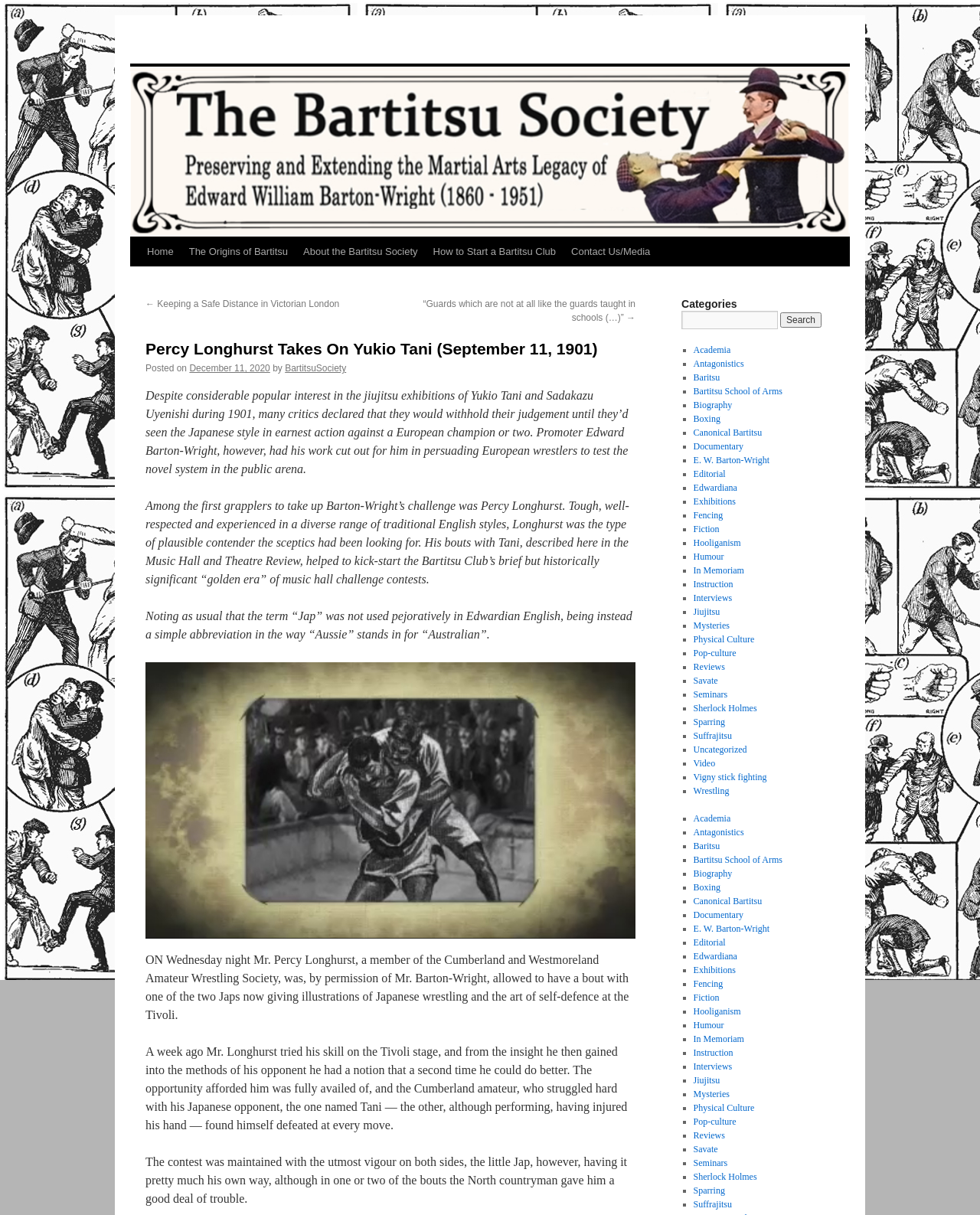Locate the bounding box of the UI element based on this description: "Canonical Bartitsu". Provide four float numbers between 0 and 1 as [left, top, right, bottom].

[0.707, 0.352, 0.778, 0.36]